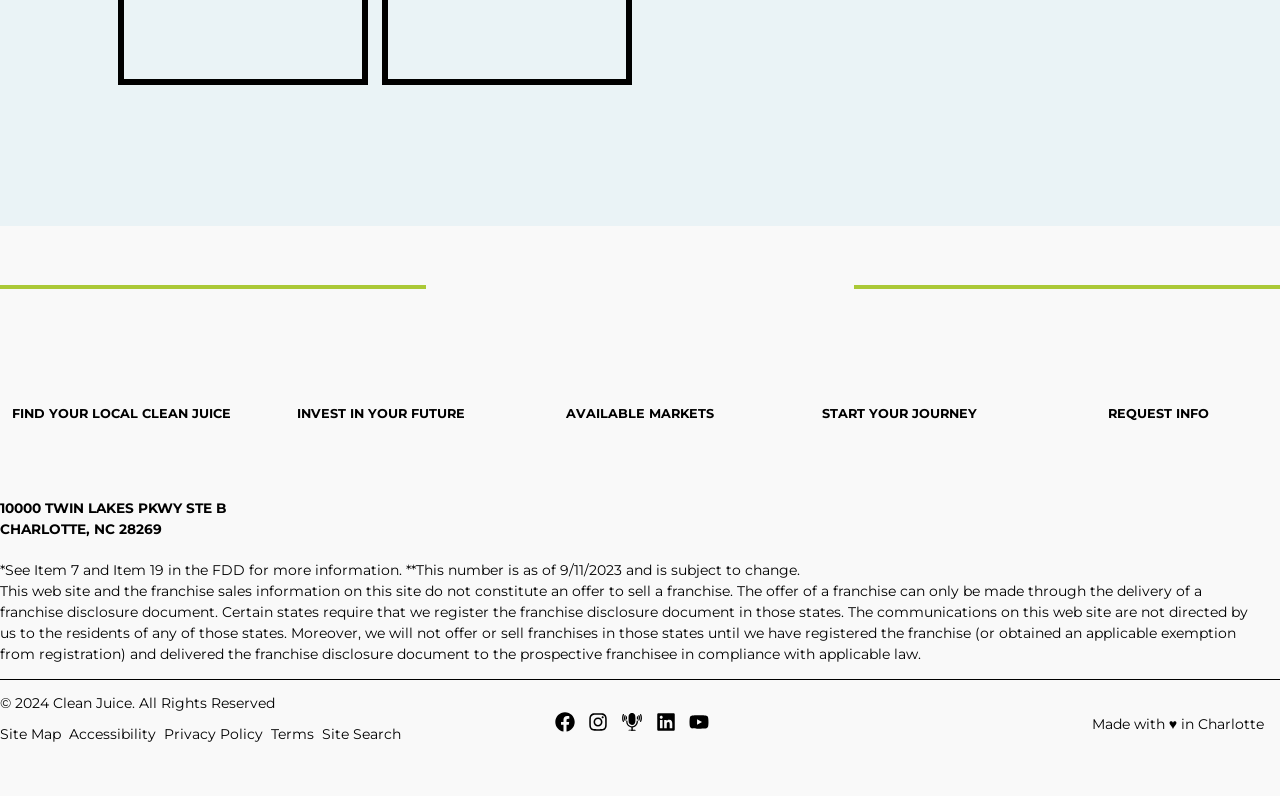Determine the bounding box coordinates of the clickable area required to perform the following instruction: "Click on the 'FIND YOUR LOCAL CLEAN JUICE' link". The coordinates should be represented as four float numbers between 0 and 1: [left, top, right, bottom].

[0.009, 0.51, 0.181, 0.528]